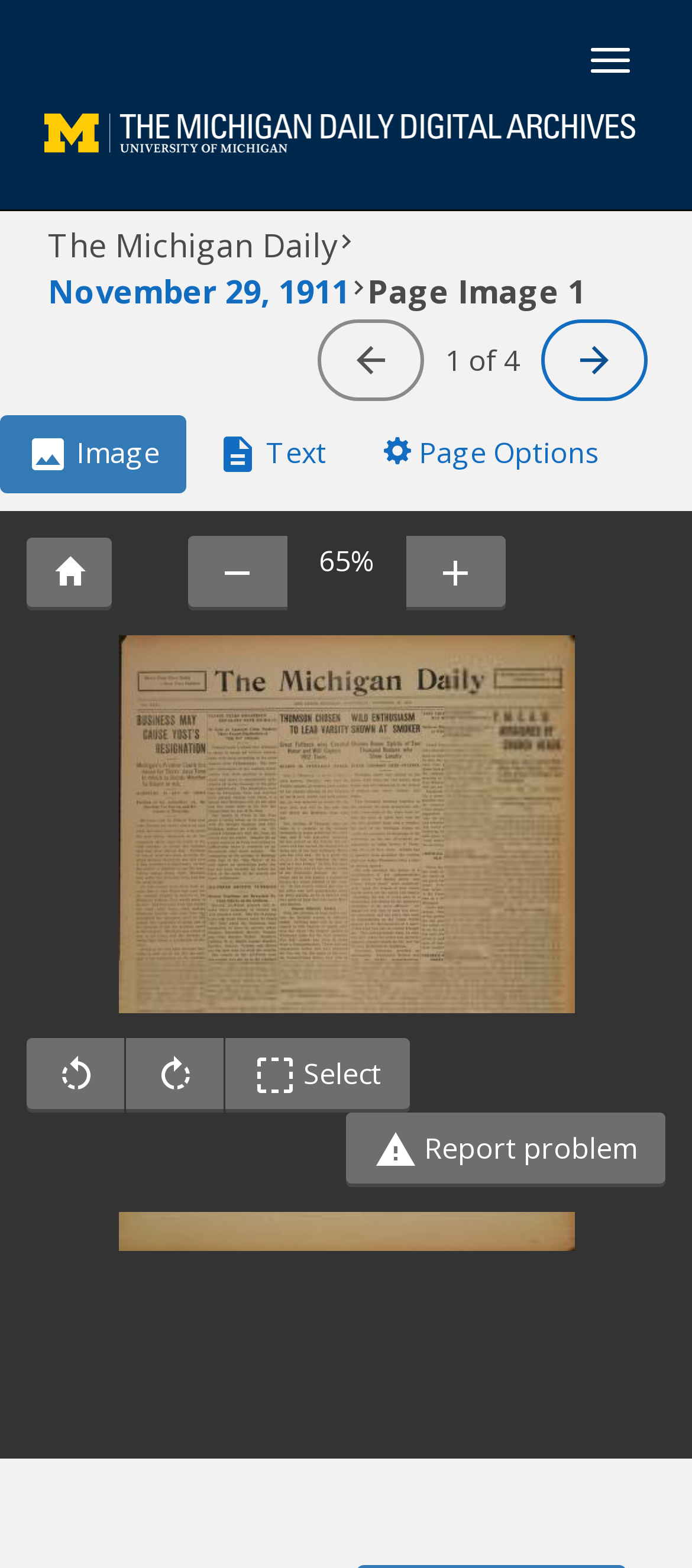How many tabs are available?
Please look at the screenshot and answer using one word or phrase.

3